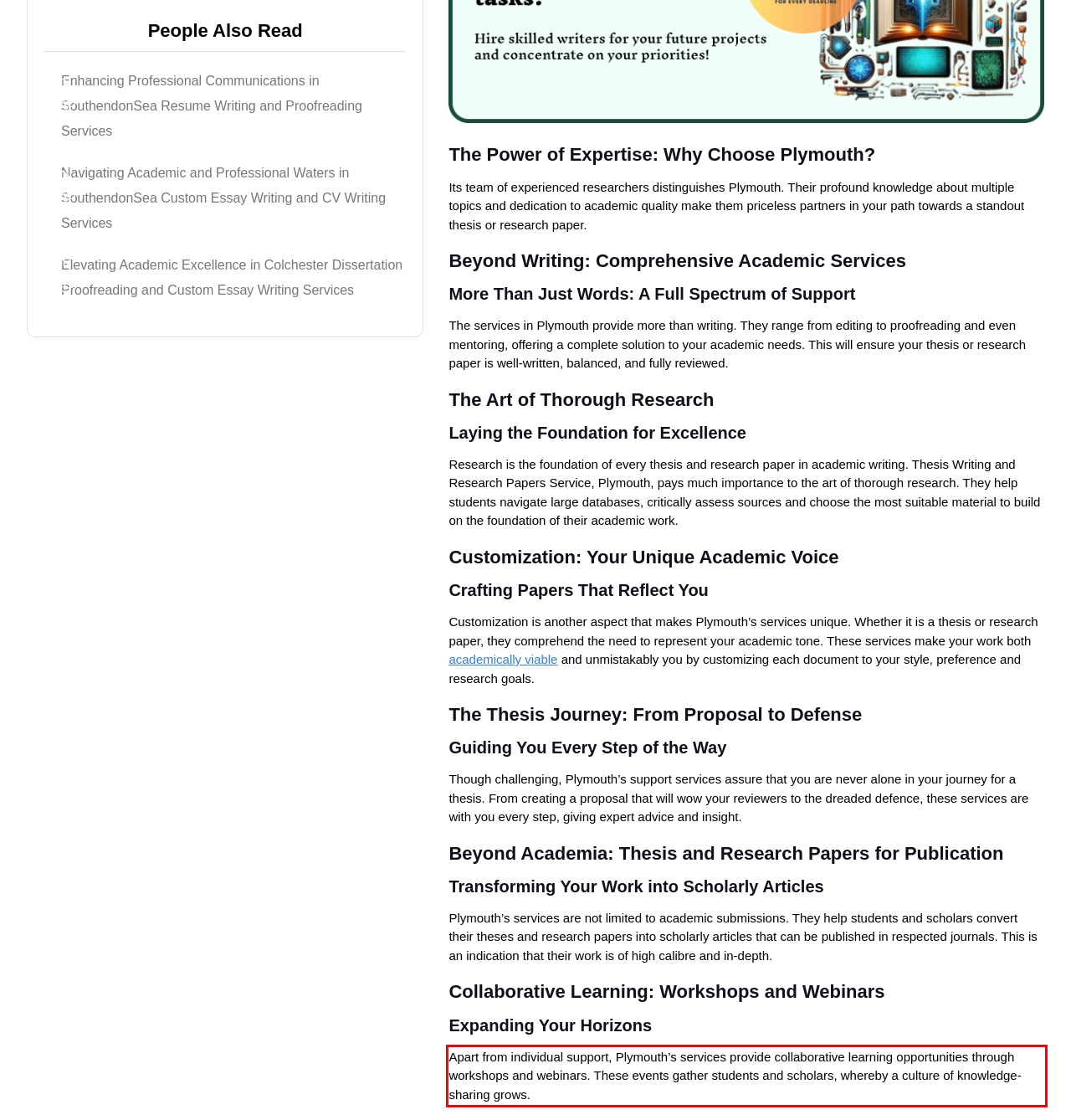Examine the webpage screenshot and use OCR to obtain the text inside the red bounding box.

Apart from individual support, Plymouth’s services provide collaborative learning opportunities through workshops and webinars. These events gather students and scholars, whereby a culture of knowledge-sharing grows.